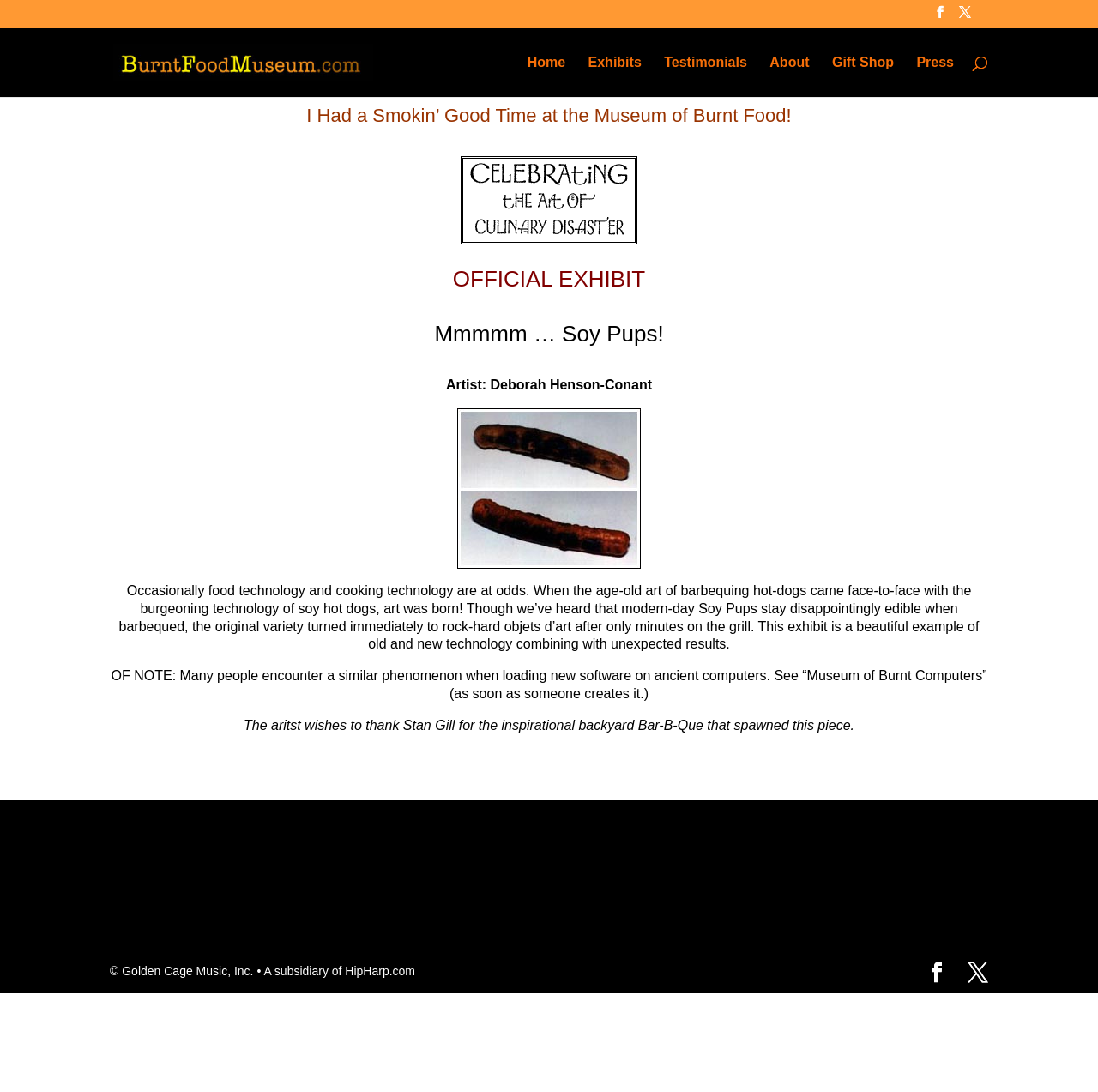Using the elements shown in the image, answer the question comprehensively: What is the name of the museum?

The name of the museum is mentioned in the link 'Burnt Food Museum' which is located at the top of the page, and also in the image caption 'Burnt Food Museum'.